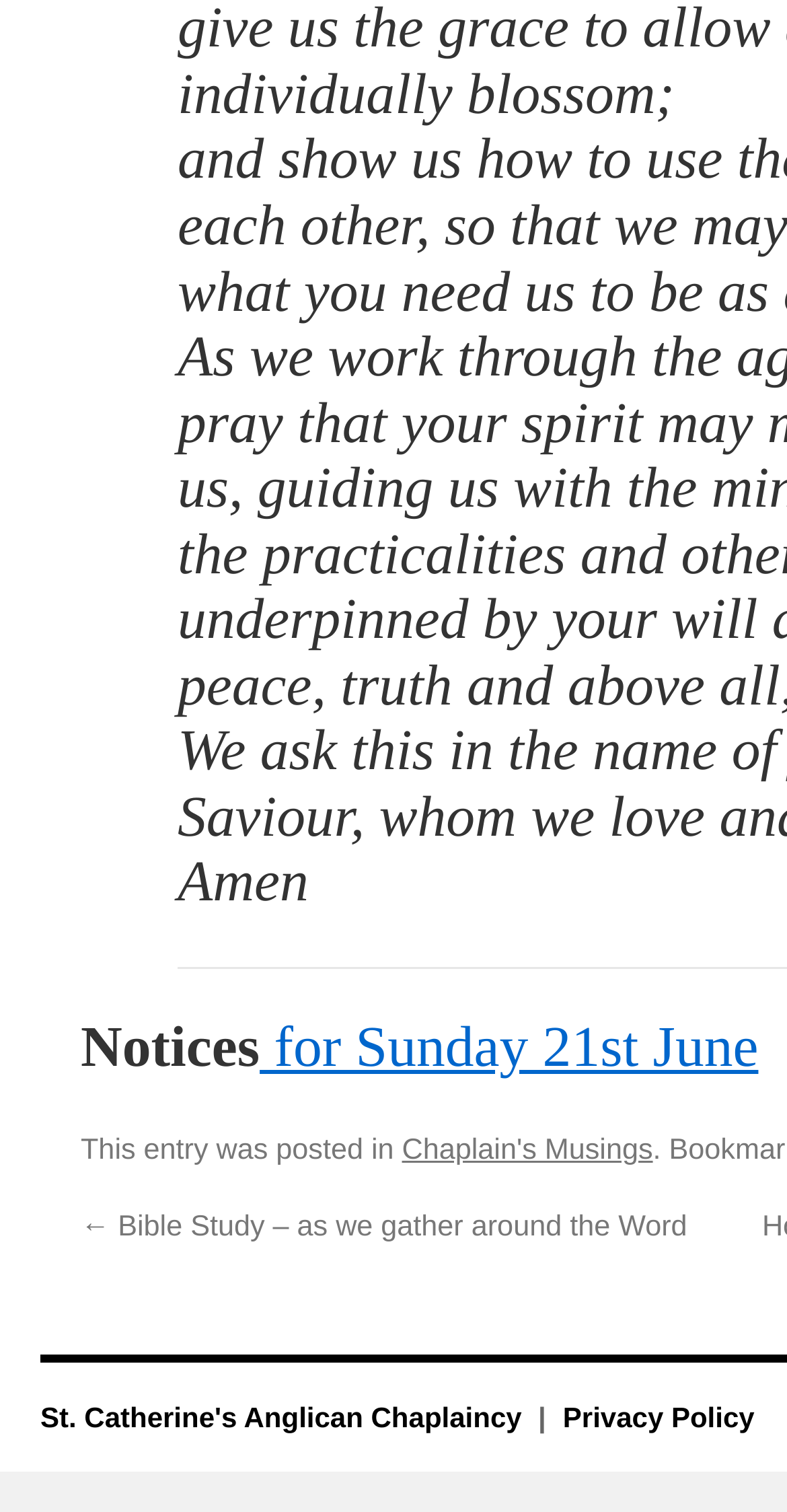What is the name of the chaplaincy?
Look at the screenshot and provide an in-depth answer.

I found the answer by looking at the link at the bottom of the page, which has the text 'St. Catherine's Anglican Chaplaincy'. This suggests that the chaplaincy is the main organization or entity associated with the webpage.